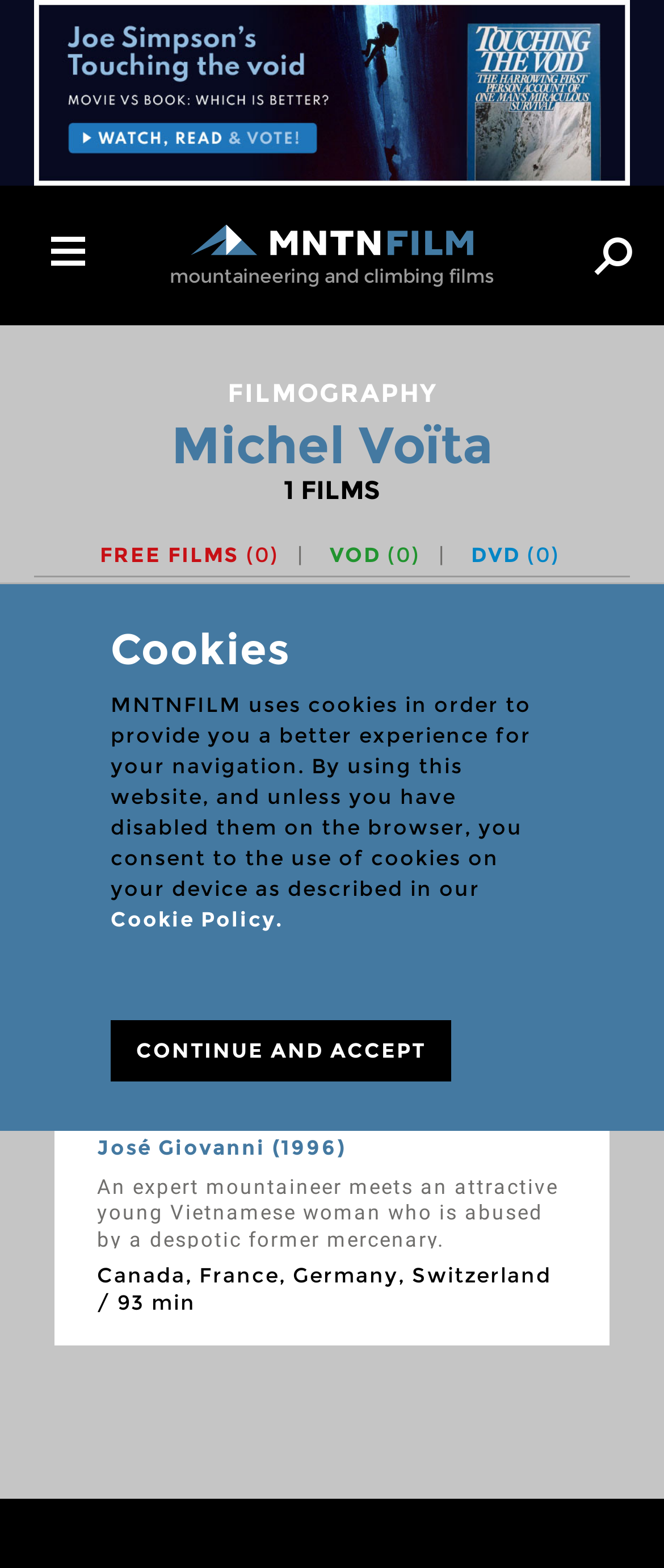Given the webpage screenshot, identify the bounding box of the UI element that matches this description: "VOD (0)".

[0.496, 0.345, 0.632, 0.361]